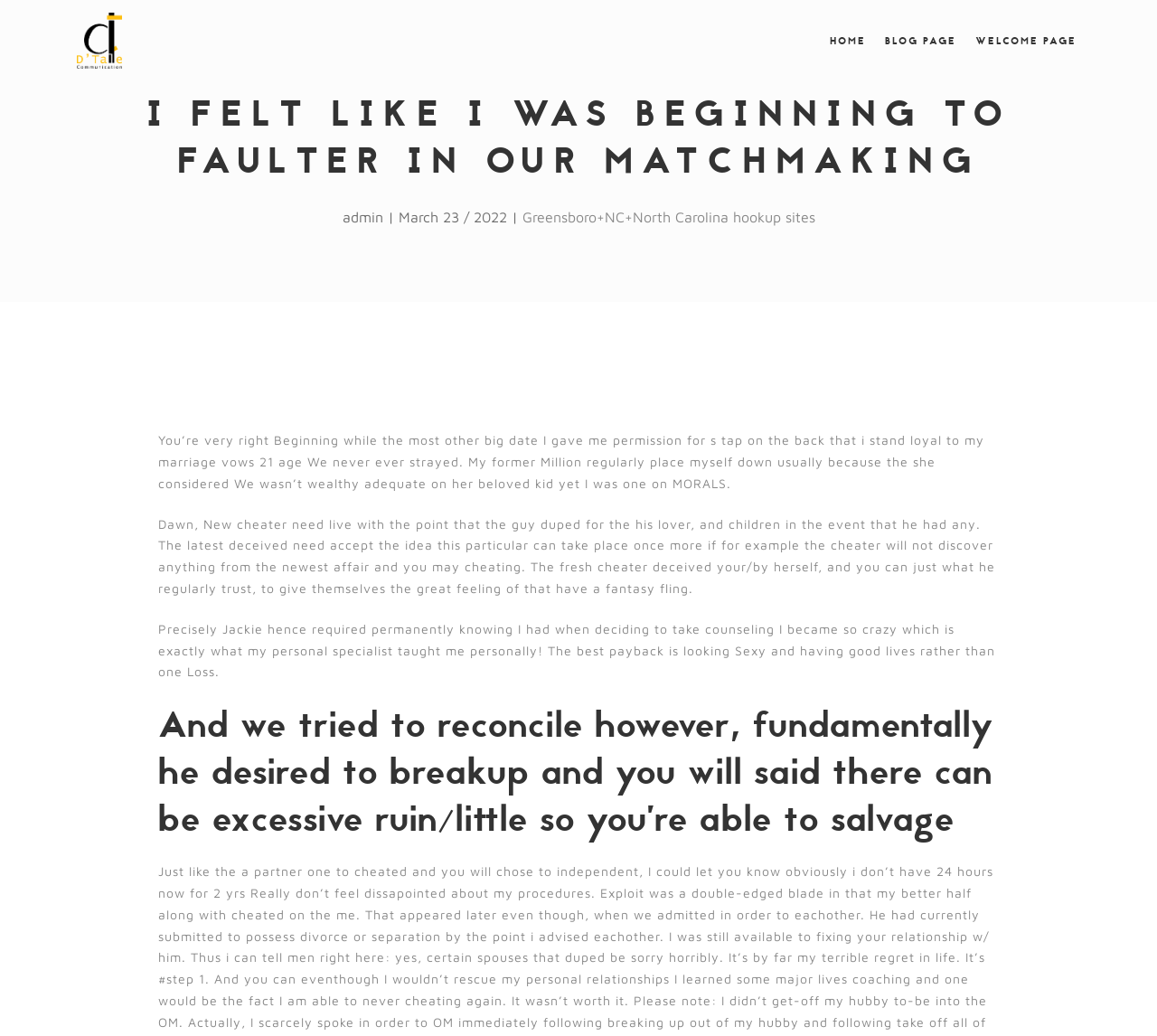What is the author's attitude towards their past actions?
Answer the question with a thorough and detailed explanation.

The author expresses no regret towards their past actions, as mentioned in the StaticText element with the text 'Just like the a partner one to cheated and you will chose to independent, I could let you know obviously i don’t have 24 hours now for 2 yrs Really don’t feel dissapointed about my procedures.'